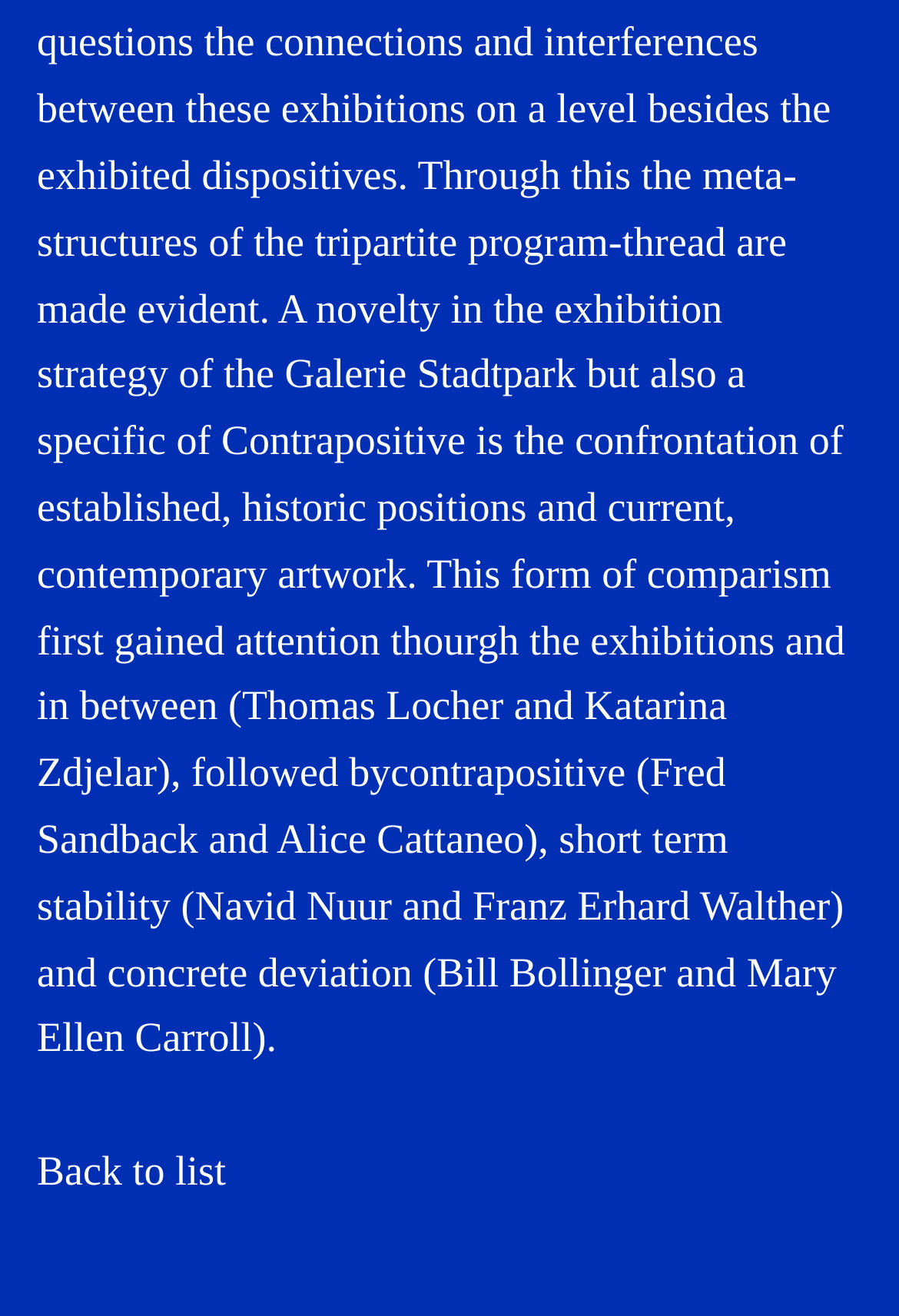Provide the bounding box coordinates of the UI element this sentence describes: "Back to list".

[0.041, 0.872, 0.251, 0.907]